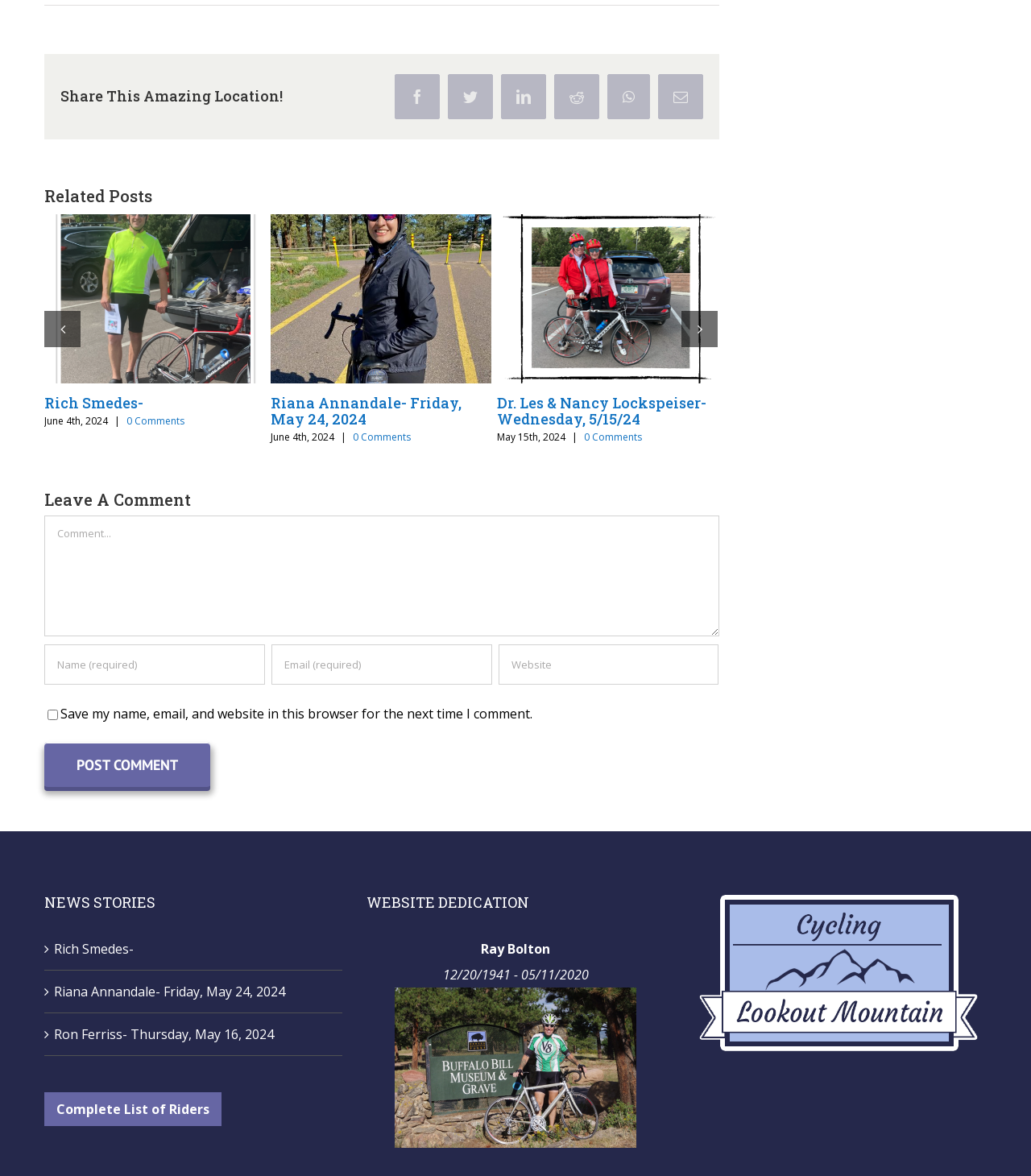How many social media links are available to share the current location?
Using the visual information, answer the question in a single word or phrase.

6